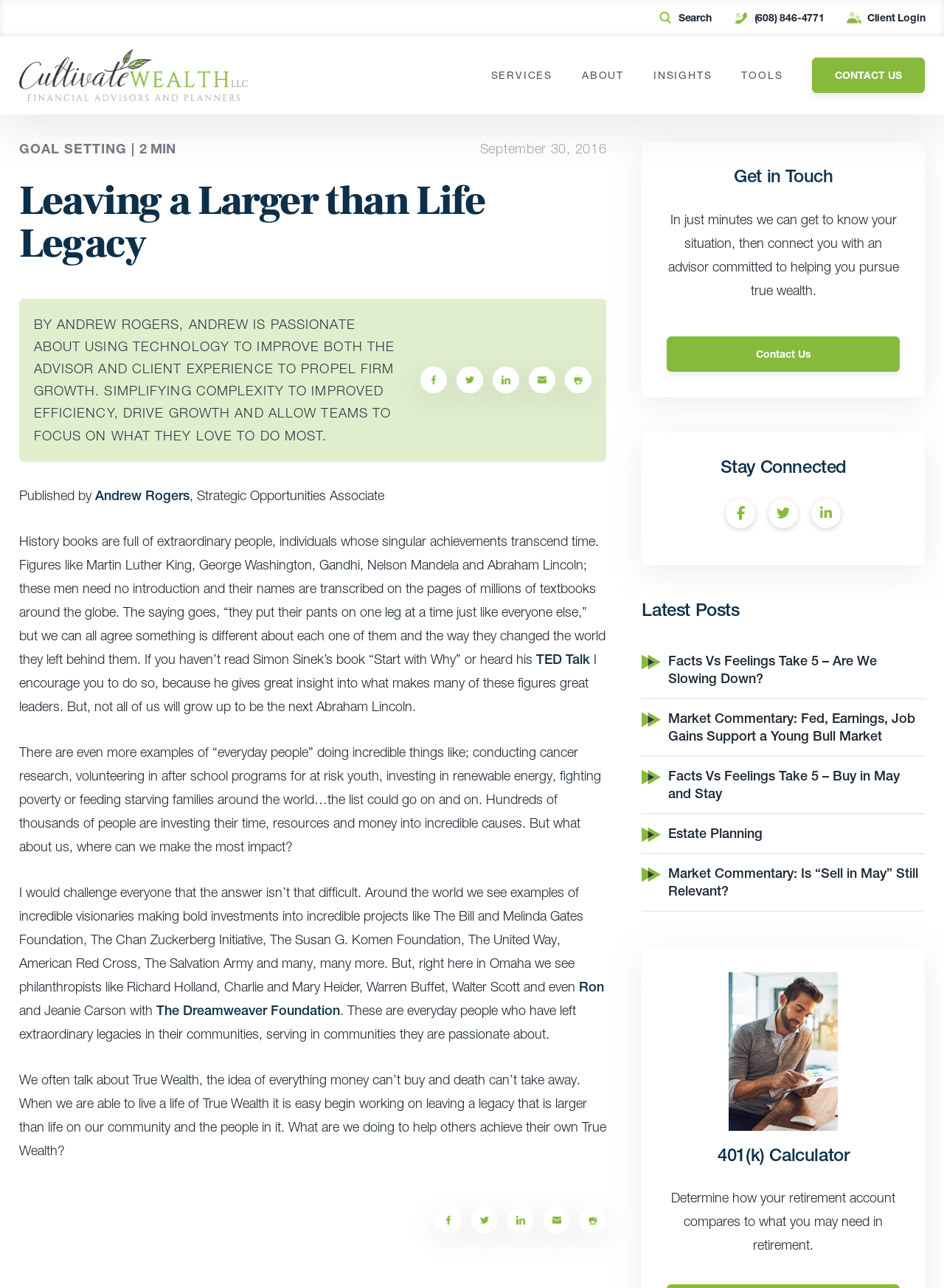Extract the bounding box coordinates for the UI element described by the text: "Andrew Rogers". The coordinates should be in the form of [left, top, right, bottom] with values between 0 and 1.

[0.1, 0.378, 0.2, 0.39]